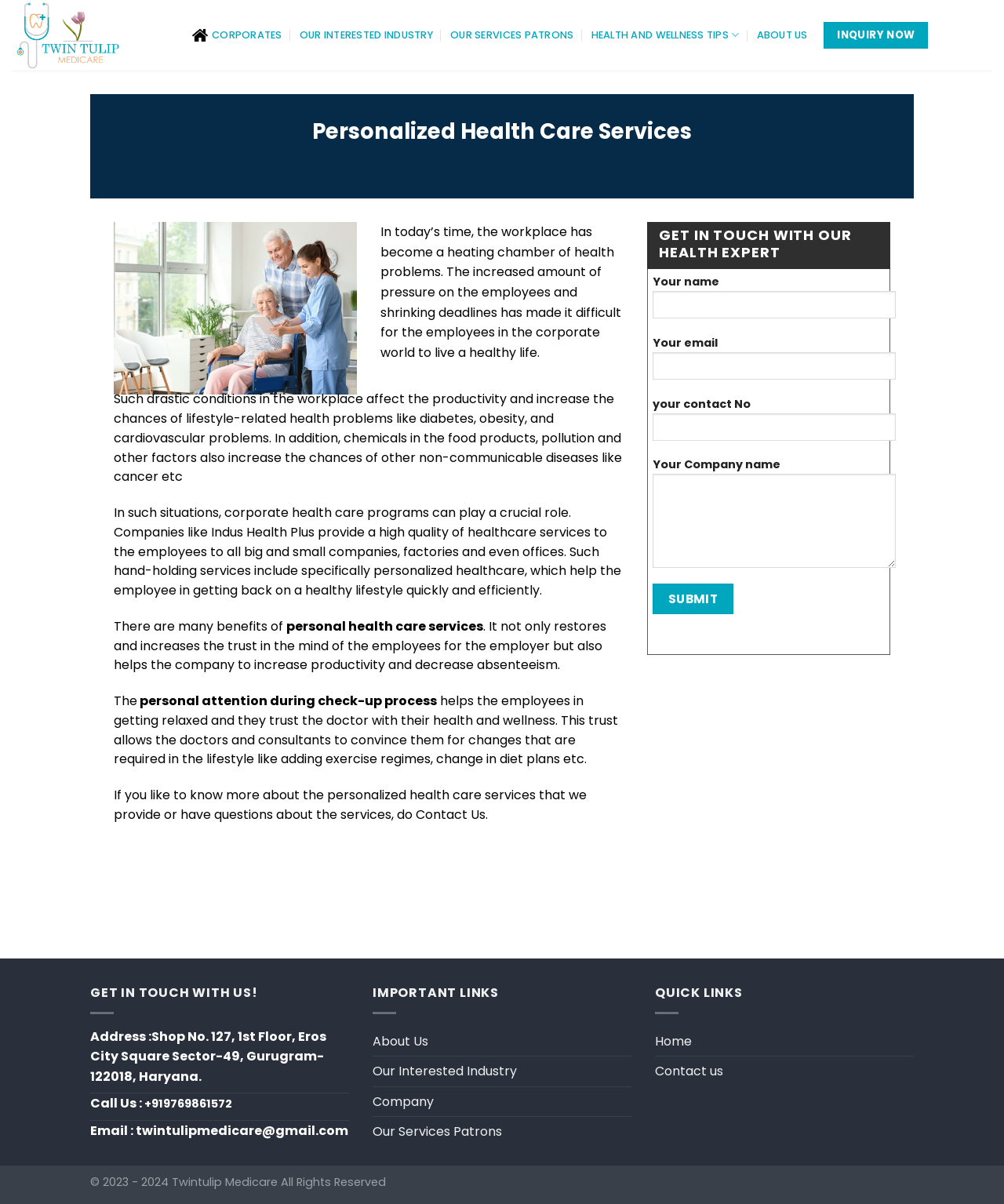Locate the bounding box coordinates of the clickable area to execute the instruction: "Click on the 'Submit' button". Provide the coordinates as four float numbers between 0 and 1, represented as [left, top, right, bottom].

[0.65, 0.485, 0.73, 0.51]